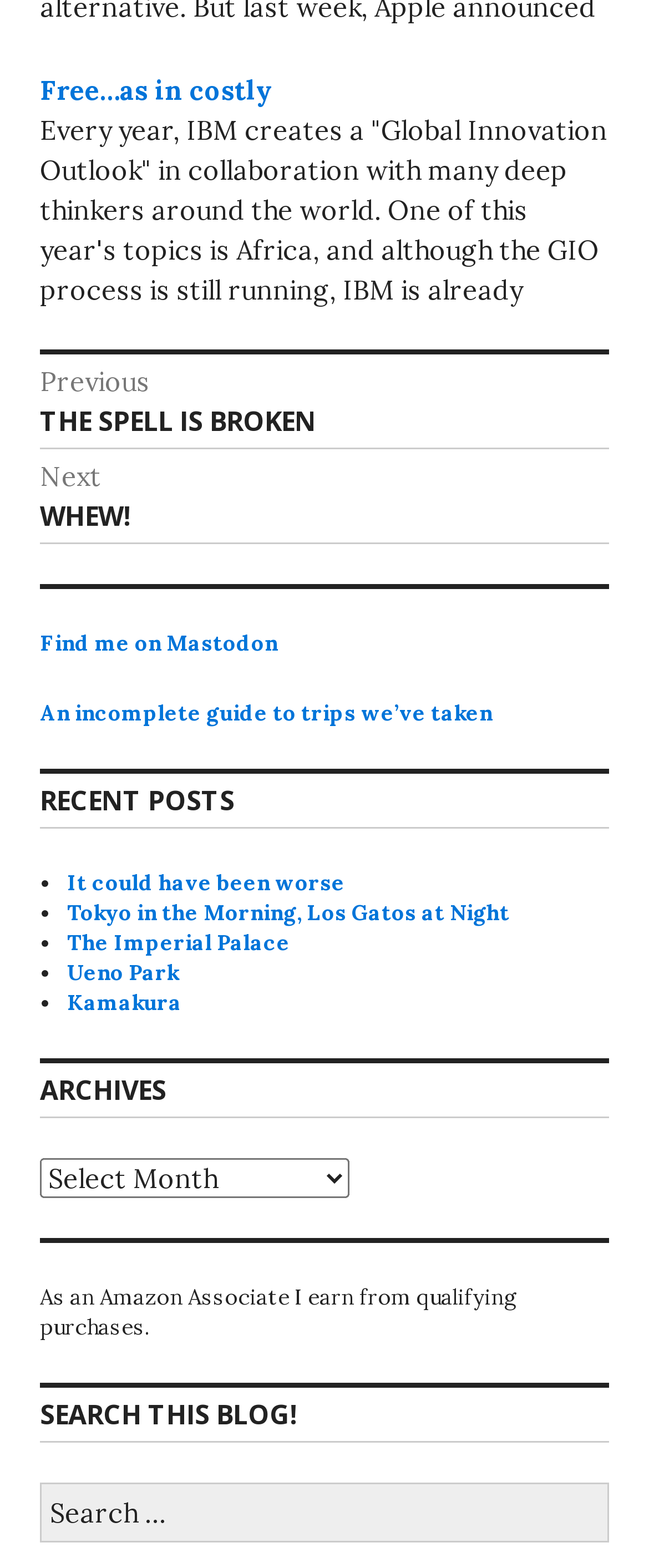Extract the bounding box coordinates for the described element: "Ueno Park". The coordinates should be represented as four float numbers between 0 and 1: [left, top, right, bottom].

[0.103, 0.611, 0.275, 0.629]